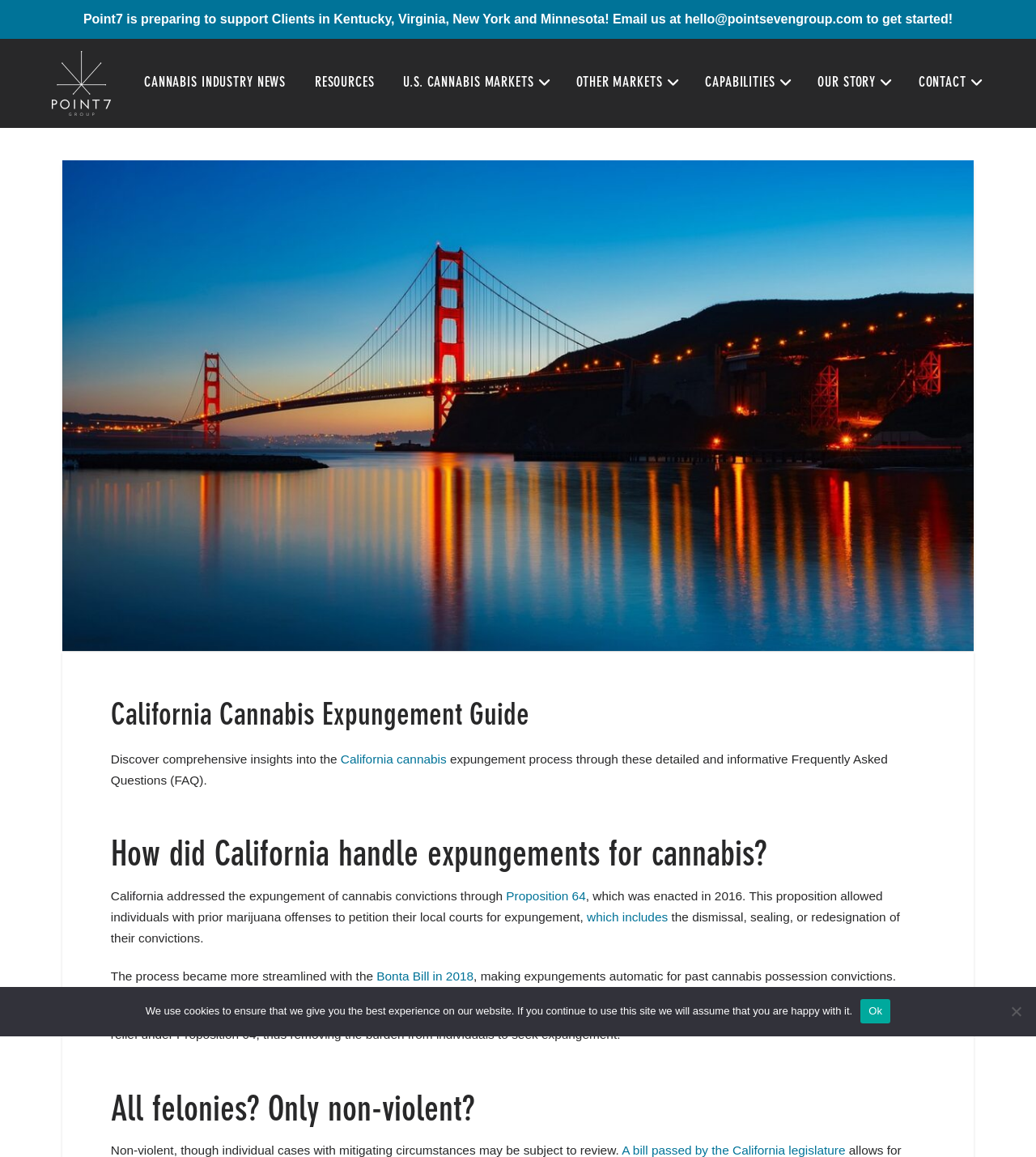Determine the bounding box coordinates of the clickable element to achieve the following action: 'Read about 'California cannabis expungement process''. Provide the coordinates as four float values between 0 and 1, formatted as [left, top, right, bottom].

[0.107, 0.65, 0.857, 0.68]